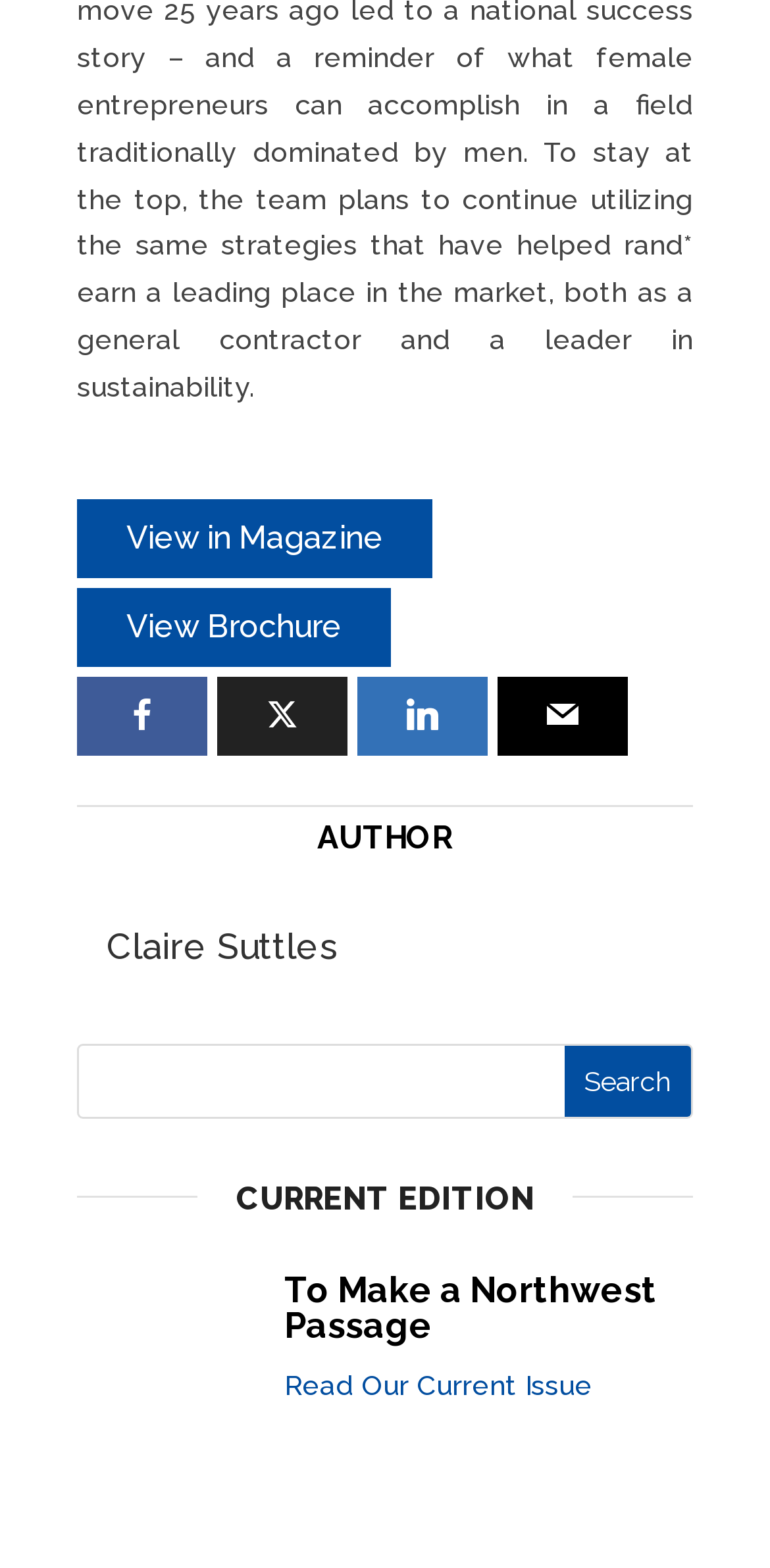Extract the bounding box coordinates for the HTML element that matches this description: "name="s"". The coordinates should be four float numbers between 0 and 1, i.e., [left, top, right, bottom].

[0.103, 0.666, 0.733, 0.712]